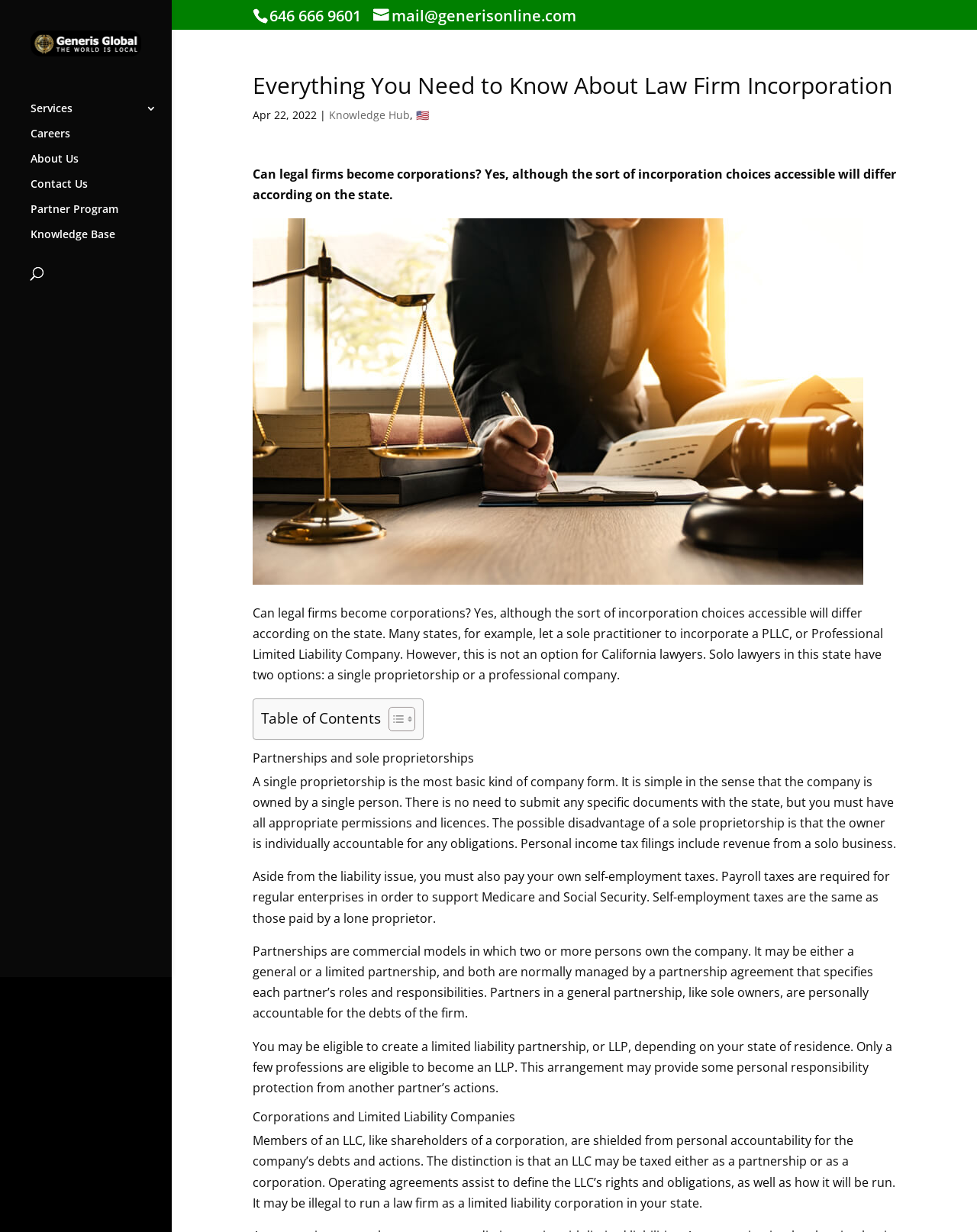Using the elements shown in the image, answer the question comprehensively: What is the purpose of an operating agreement in an LLC?

I found this information by reading the section on corporations and limited liability companies. The text explains that an operating agreement helps to define the rights and obligations of an LLC, as well as how it will be run.